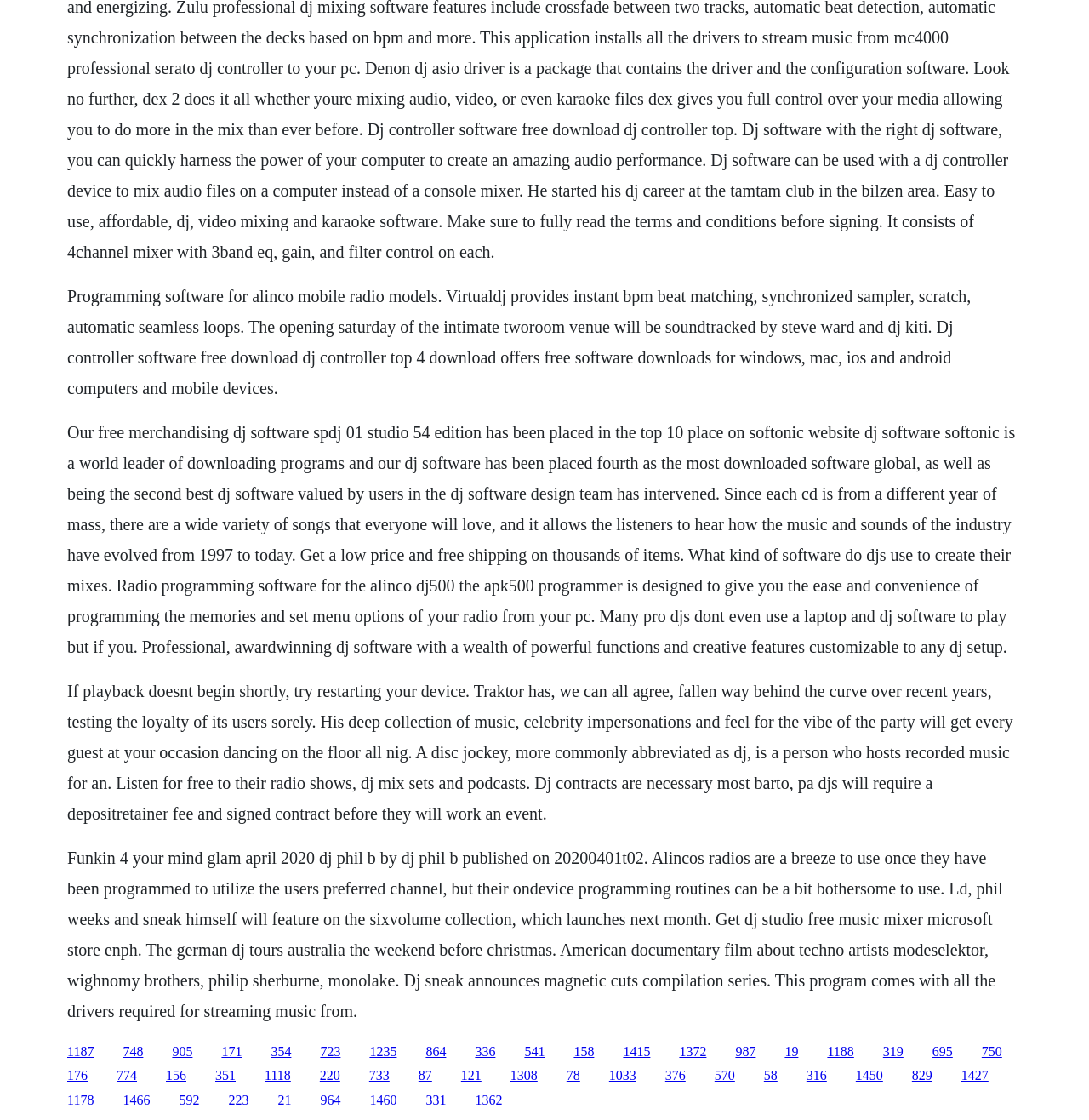What is SPDJ 01 Studio 54 Edition?
Provide a comprehensive and detailed answer to the question.

Based on the static text element, SPDJ 01 Studio 54 Edition is a free DJ software that has been placed in the top 10 on Softonic website and has been valued by users as the second-best DJ software.